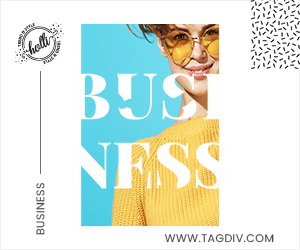What is the theme of the image?
Using the image provided, answer with just one word or phrase.

Business